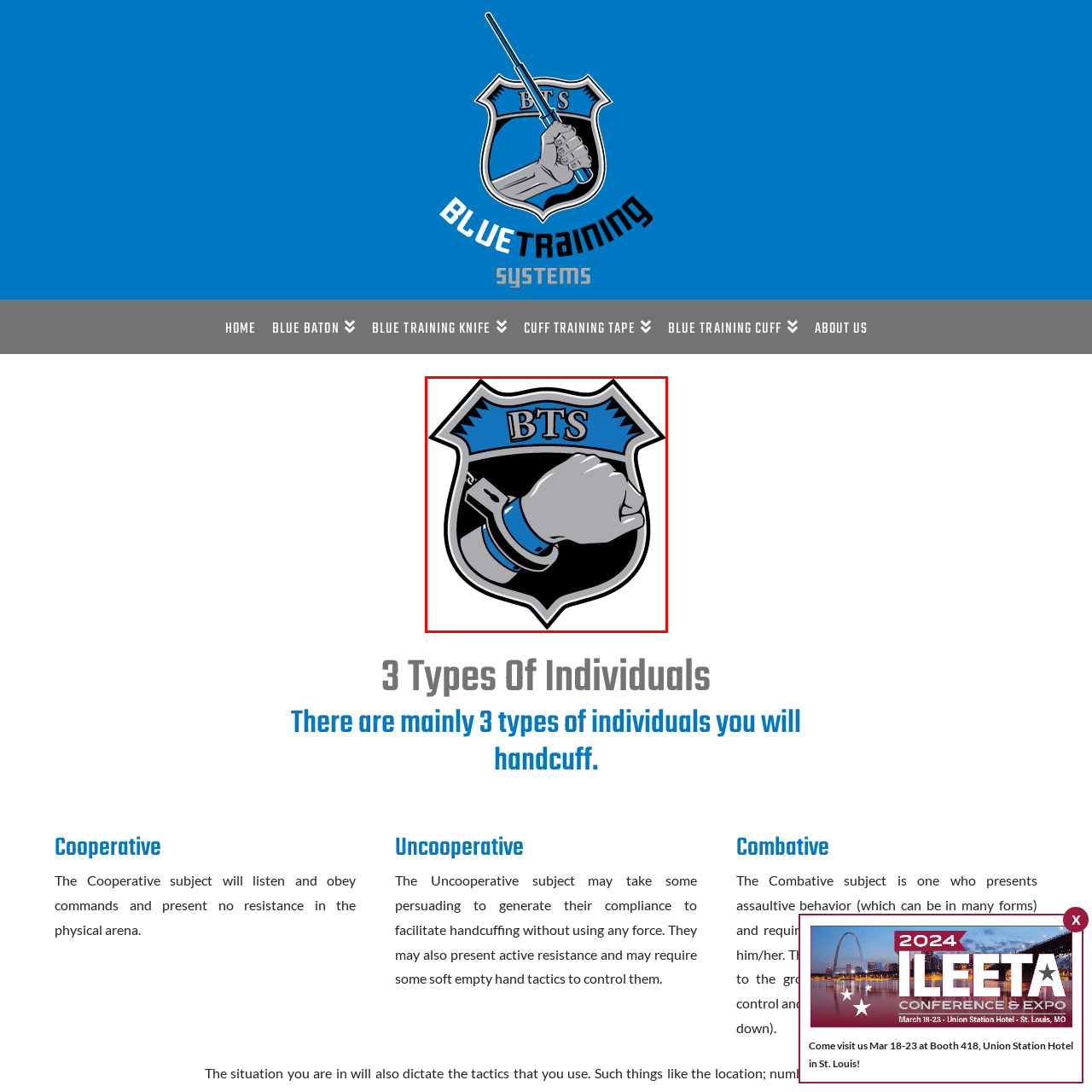What does the fist in the badge symbolize?
Focus on the area marked by the red bounding box and respond to the question with as much detail as possible.

The caption explicitly states that the gray fist wearing handcuffs symbolizes law enforcement or security themes, which is a clear indication of the badge's association with these fields.